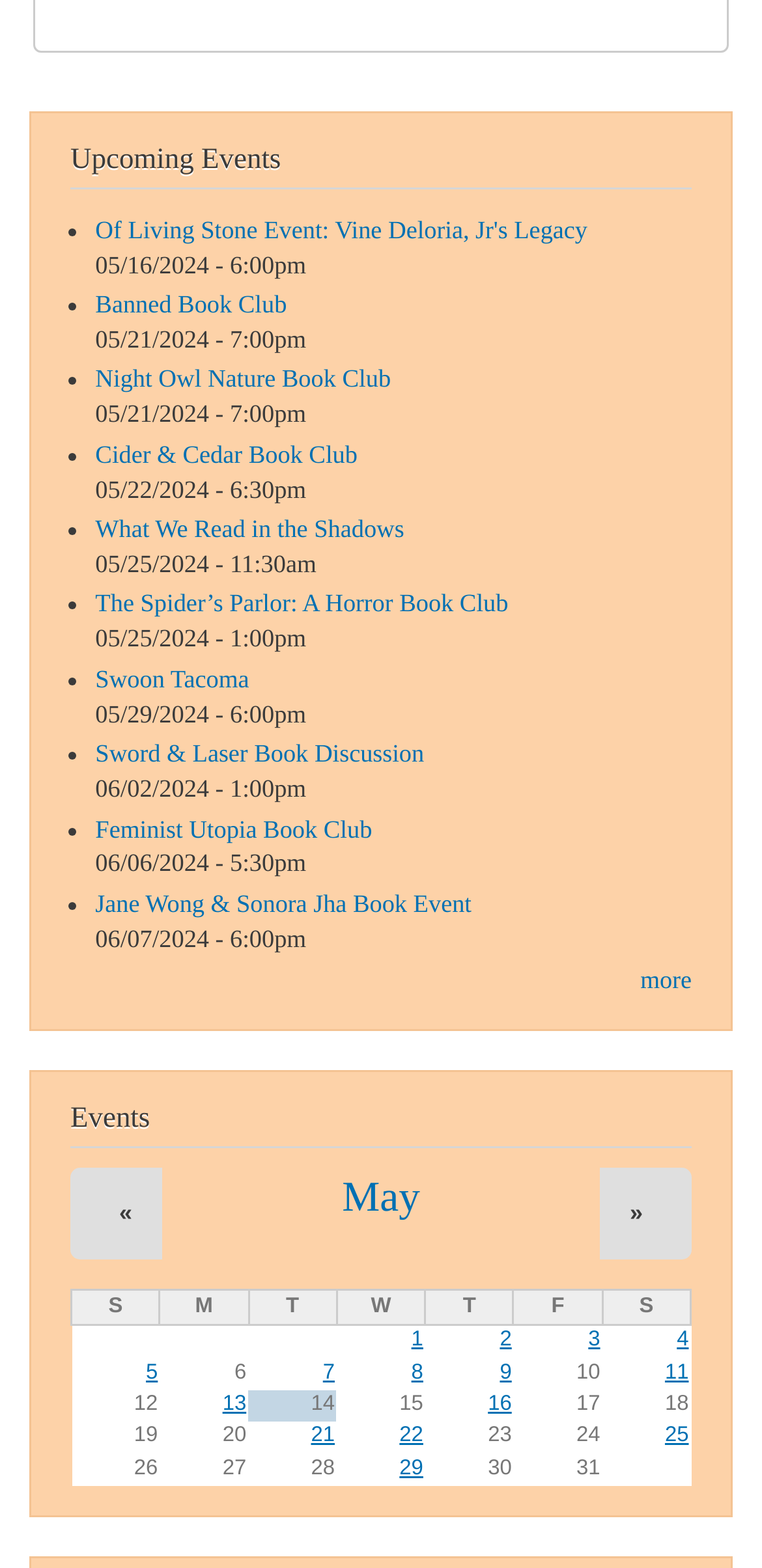What is the date of the 'Banned Book Club' event?
Please provide a single word or phrase as your answer based on the screenshot.

05/21/2024